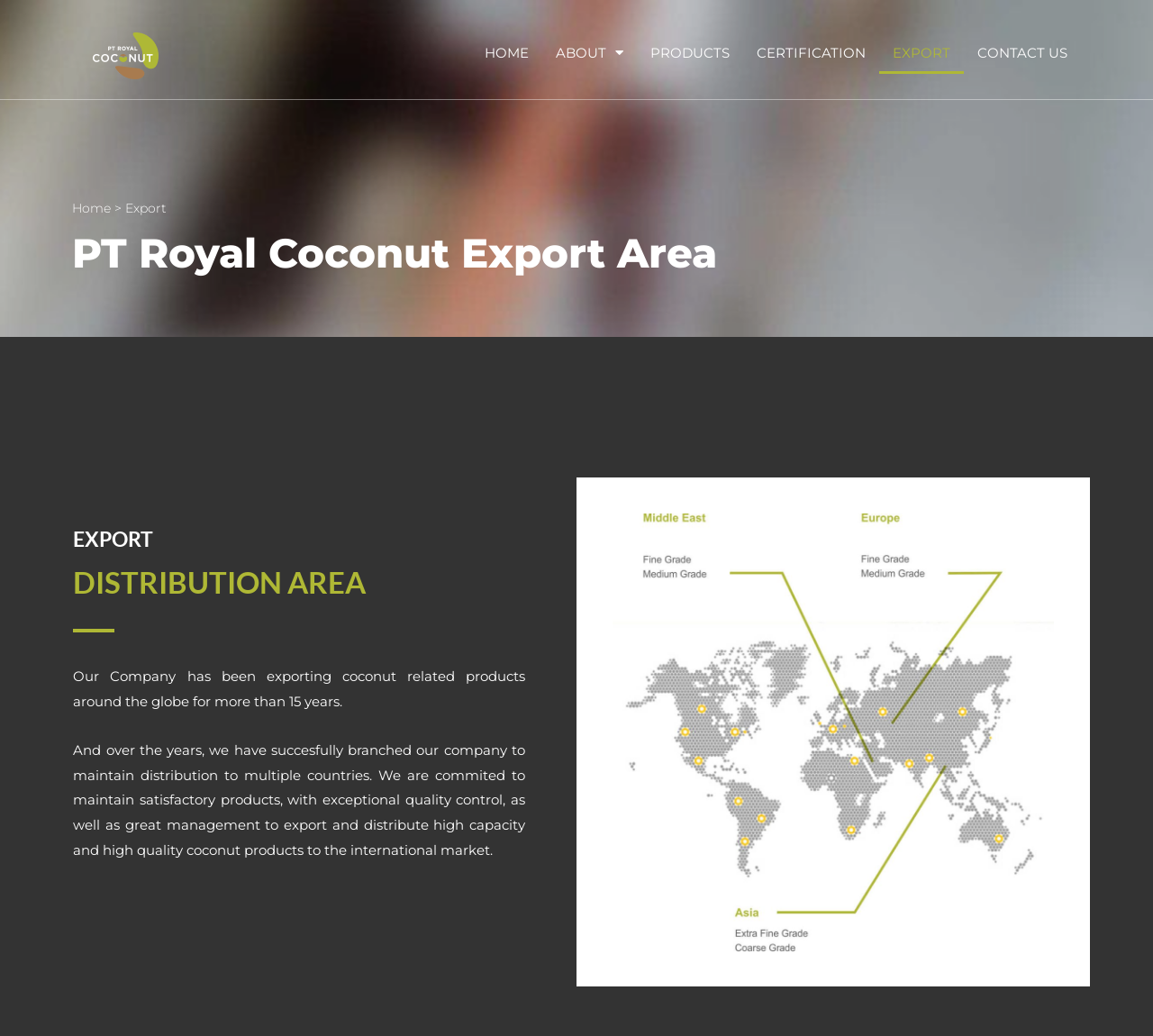Generate the text content of the main heading of the webpage.

PT Royal Coconut Export Area